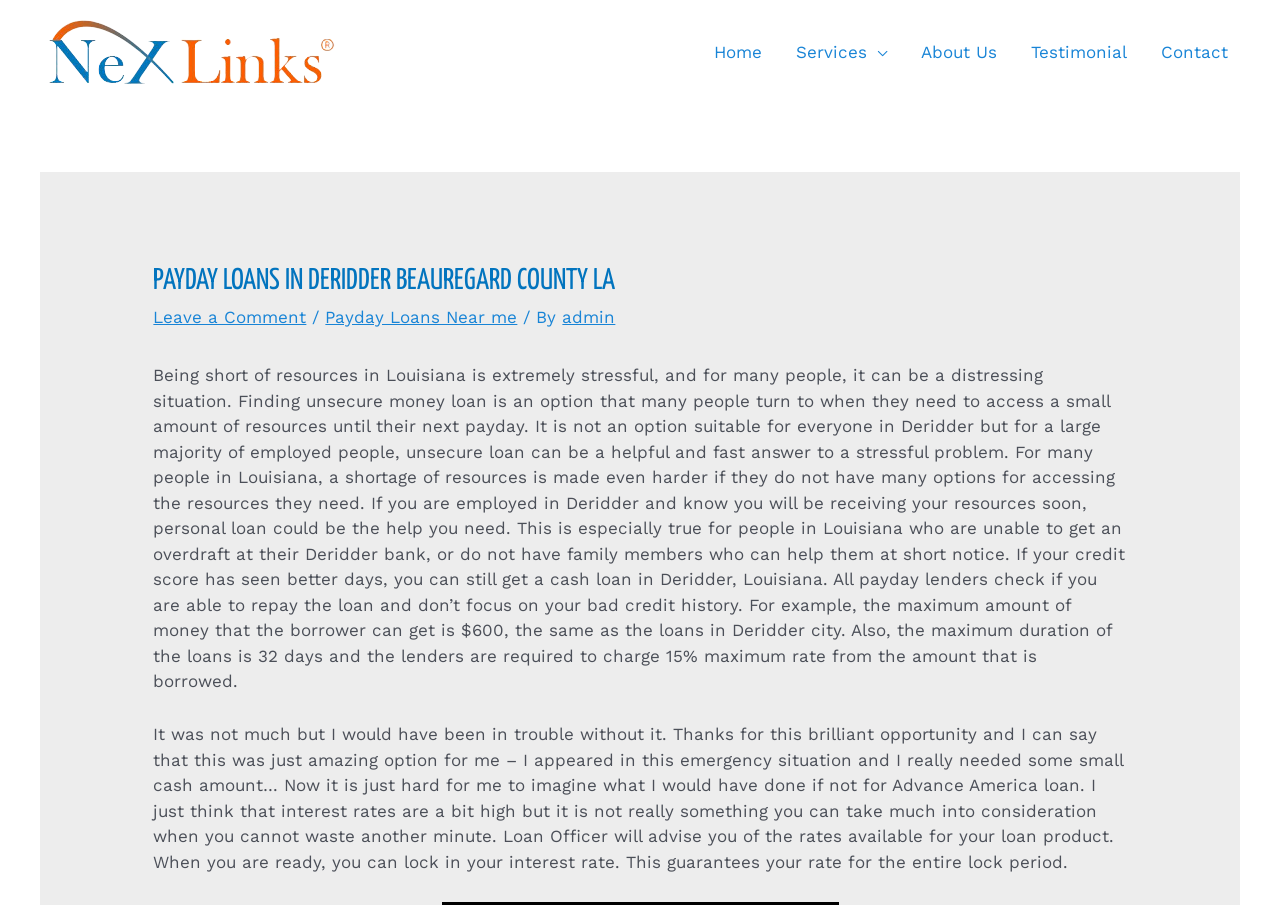Please extract the primary headline from the webpage.

PAYDAY LOANS IN DERIDDER BEAUREGARD COUNTY LA